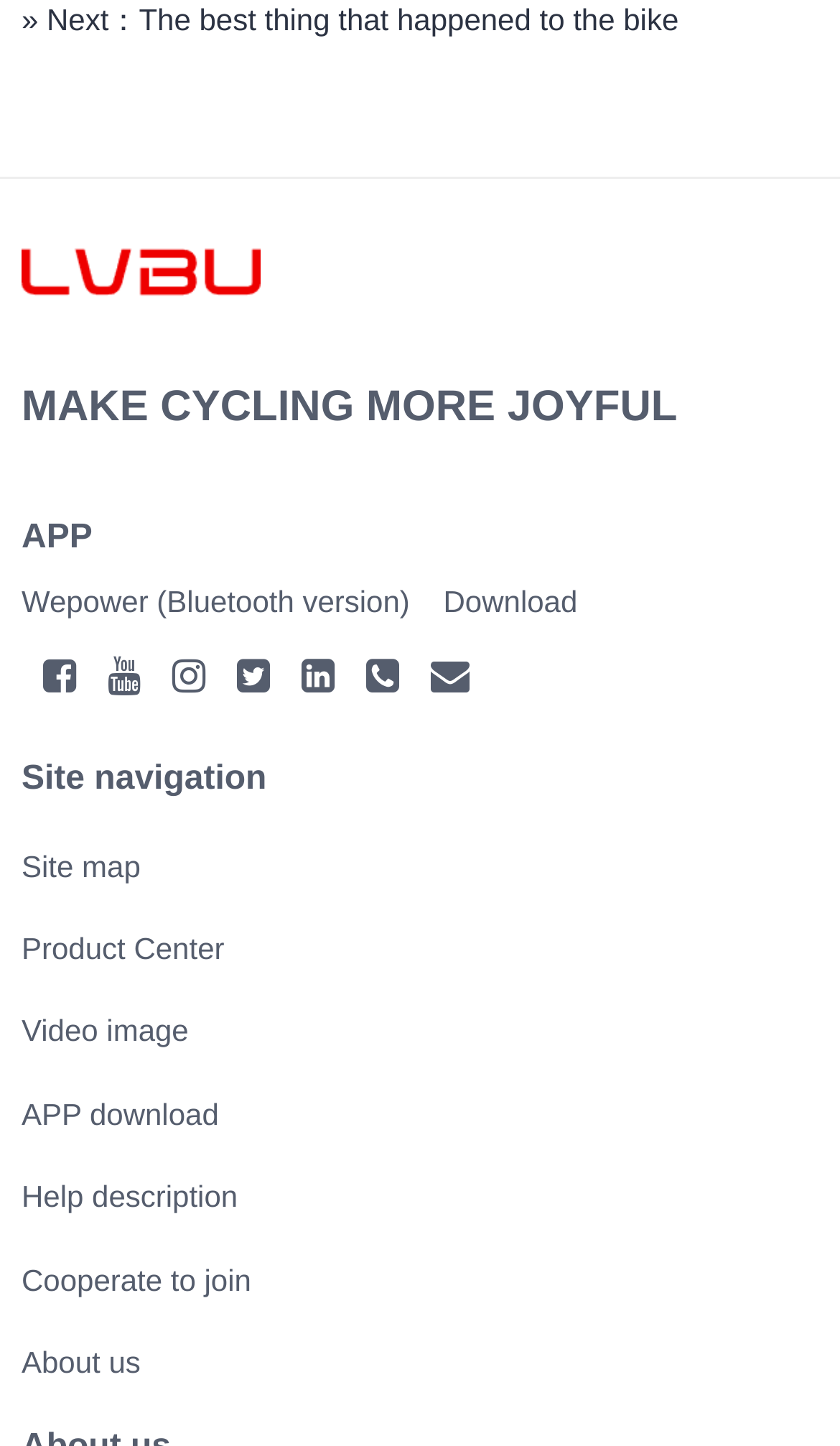Identify the bounding box coordinates for the element you need to click to achieve the following task: "Click on the 'Wepower (Bluetooth version)' link". Provide the bounding box coordinates as four float numbers between 0 and 1, in the form [left, top, right, bottom].

[0.026, 0.404, 0.488, 0.428]